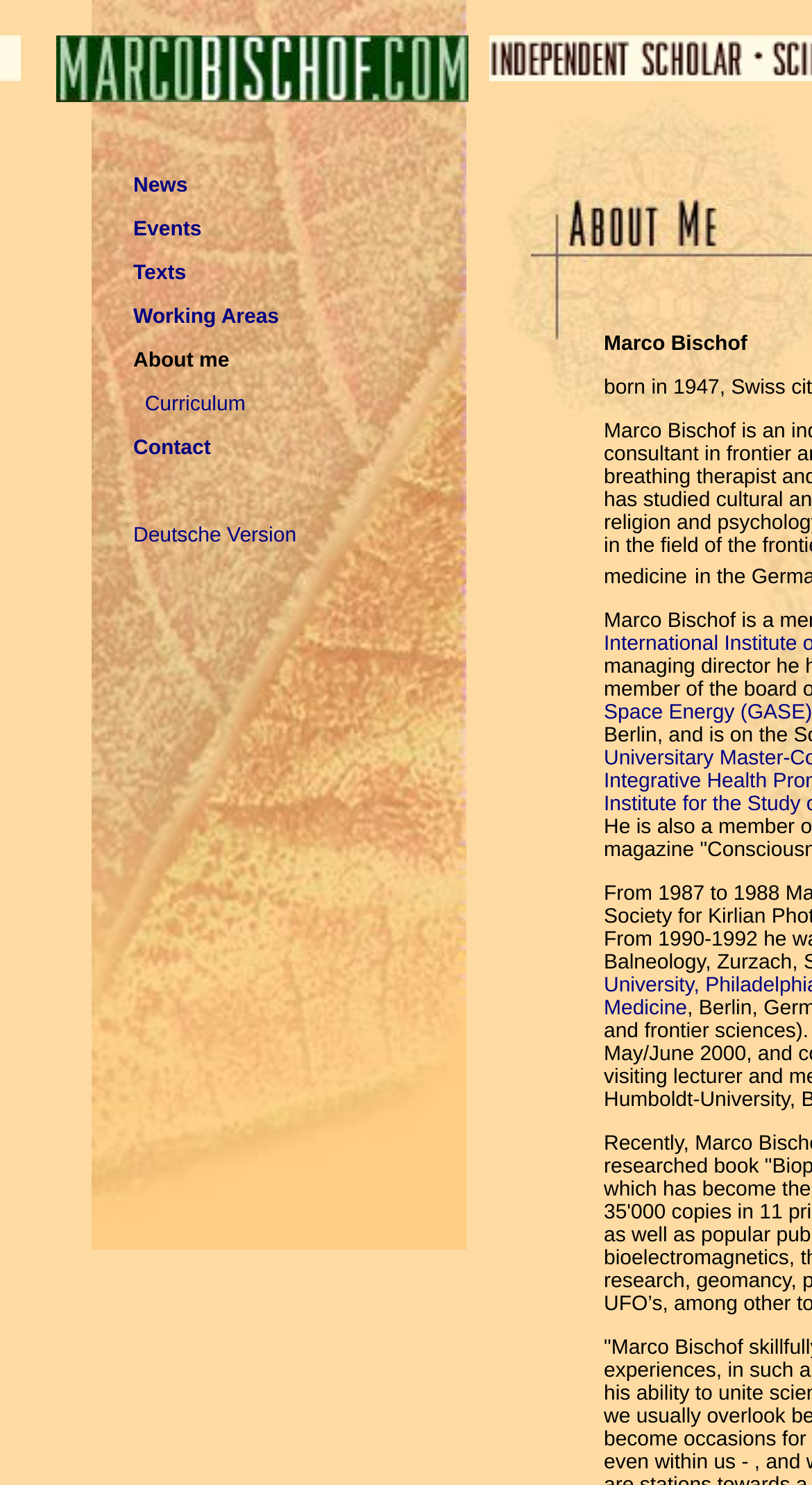Find and provide the bounding box coordinates for the UI element described here: "Events". The coordinates should be given as four float numbers between 0 and 1: [left, top, right, bottom].

[0.164, 0.147, 0.248, 0.163]